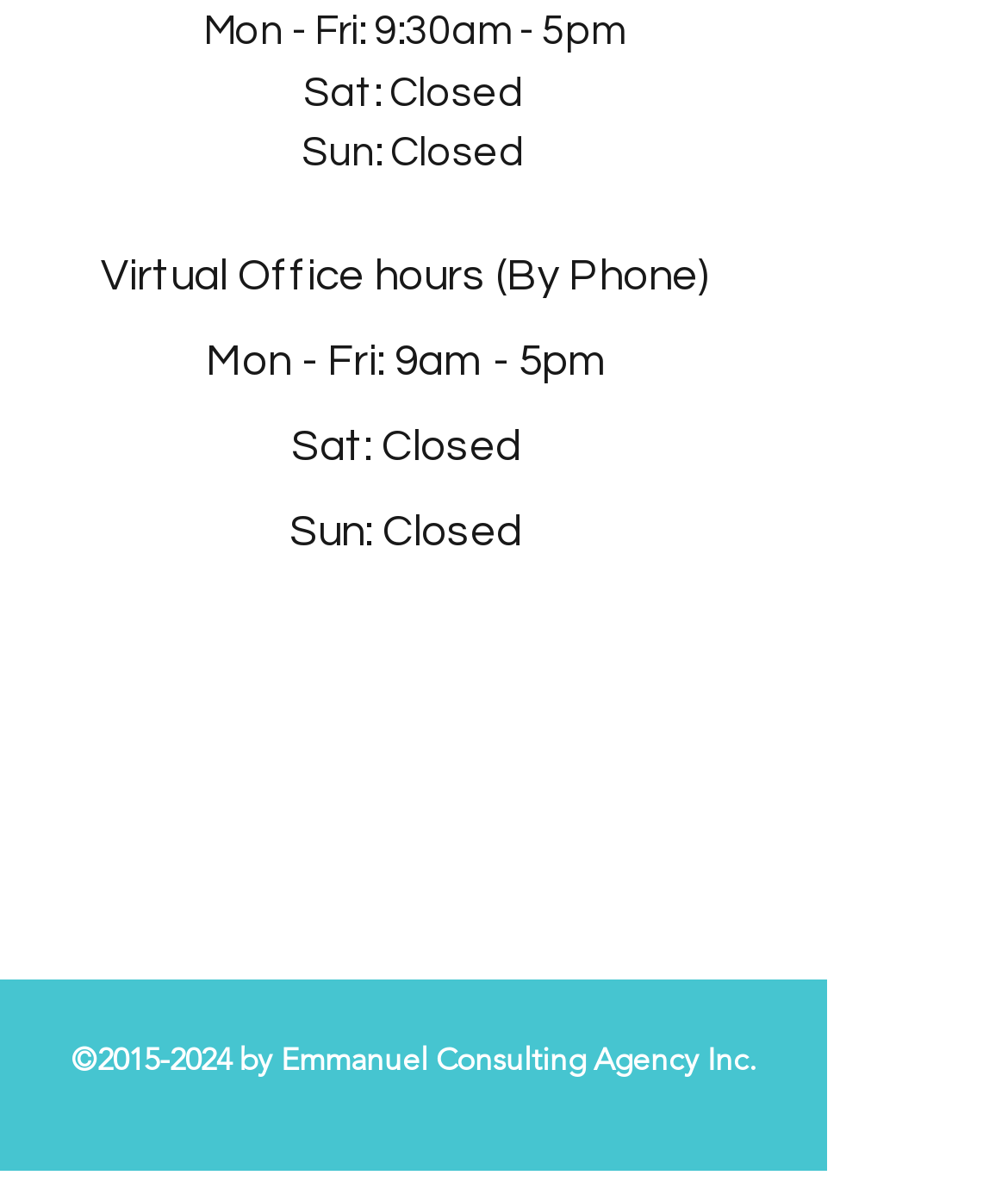Determine the bounding box coordinates for the HTML element mentioned in the following description: "aria-label="Instagram"". The coordinates should be a list of four floats ranging from 0 to 1, represented as [left, top, right, bottom].

[0.208, 0.713, 0.297, 0.789]